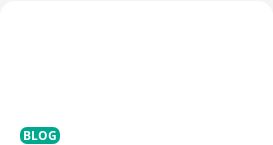Who is the author of the blog post?
Answer the question with a single word or phrase derived from the image.

Bojana Krsitic